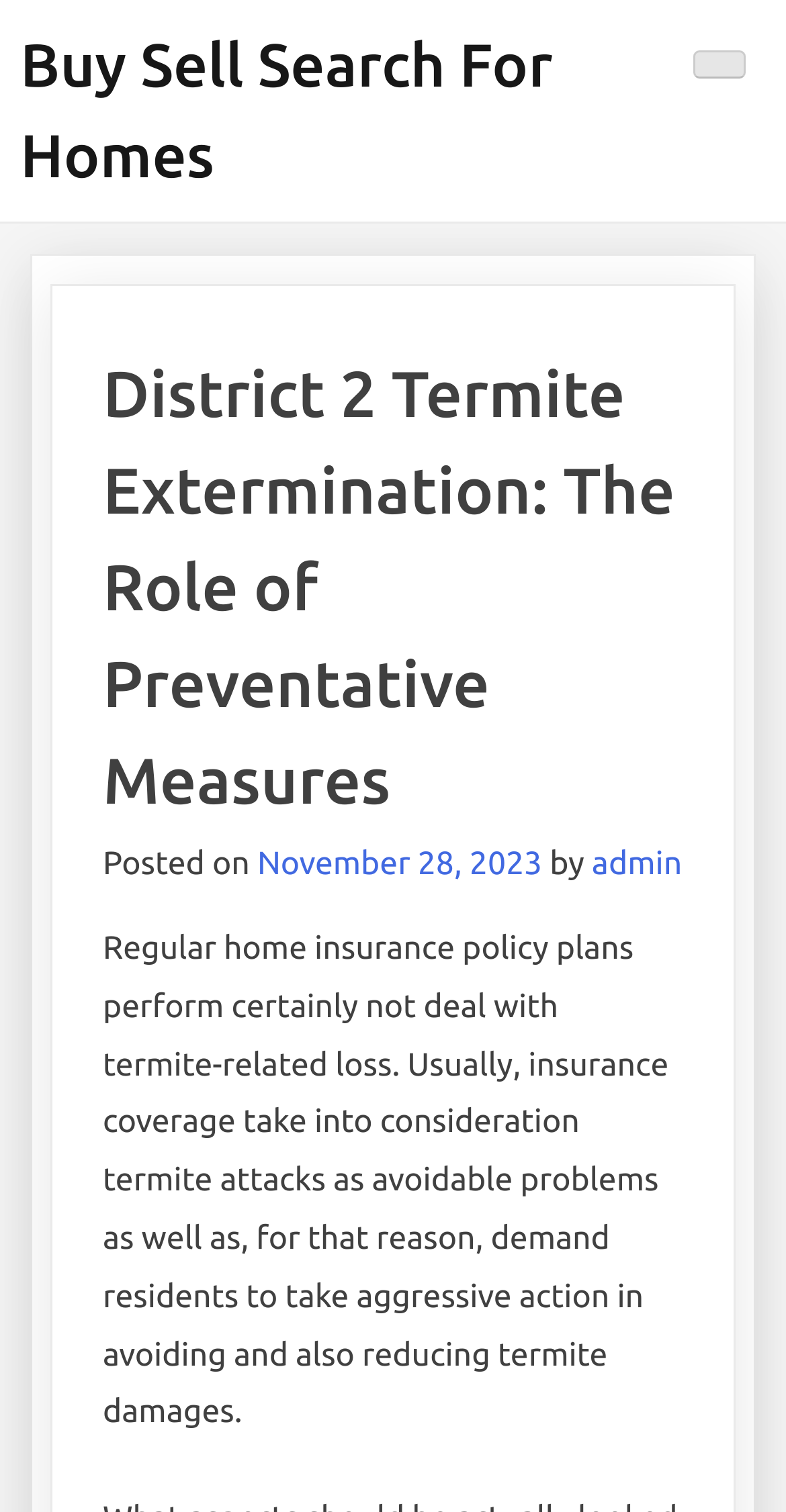Respond to the following query with just one word or a short phrase: 
What is the purpose of preventative measures in termite extermination?

Reducing termite damages